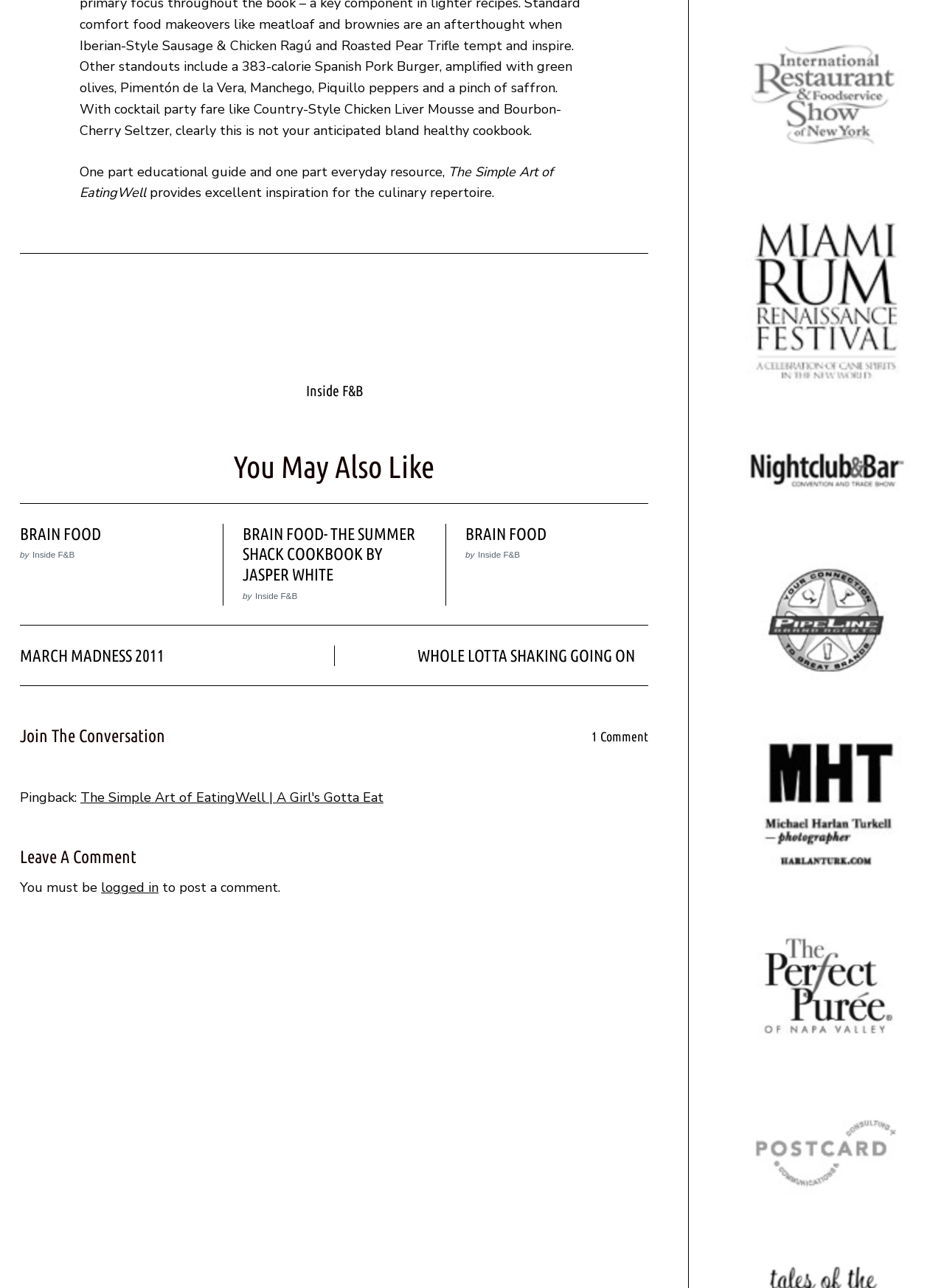Given the content of the image, can you provide a detailed answer to the question?
How many comments are there on this post?

The number of comments can be found in the StaticText element with the text '1 Comment' which is located near the bottom of the webpage.